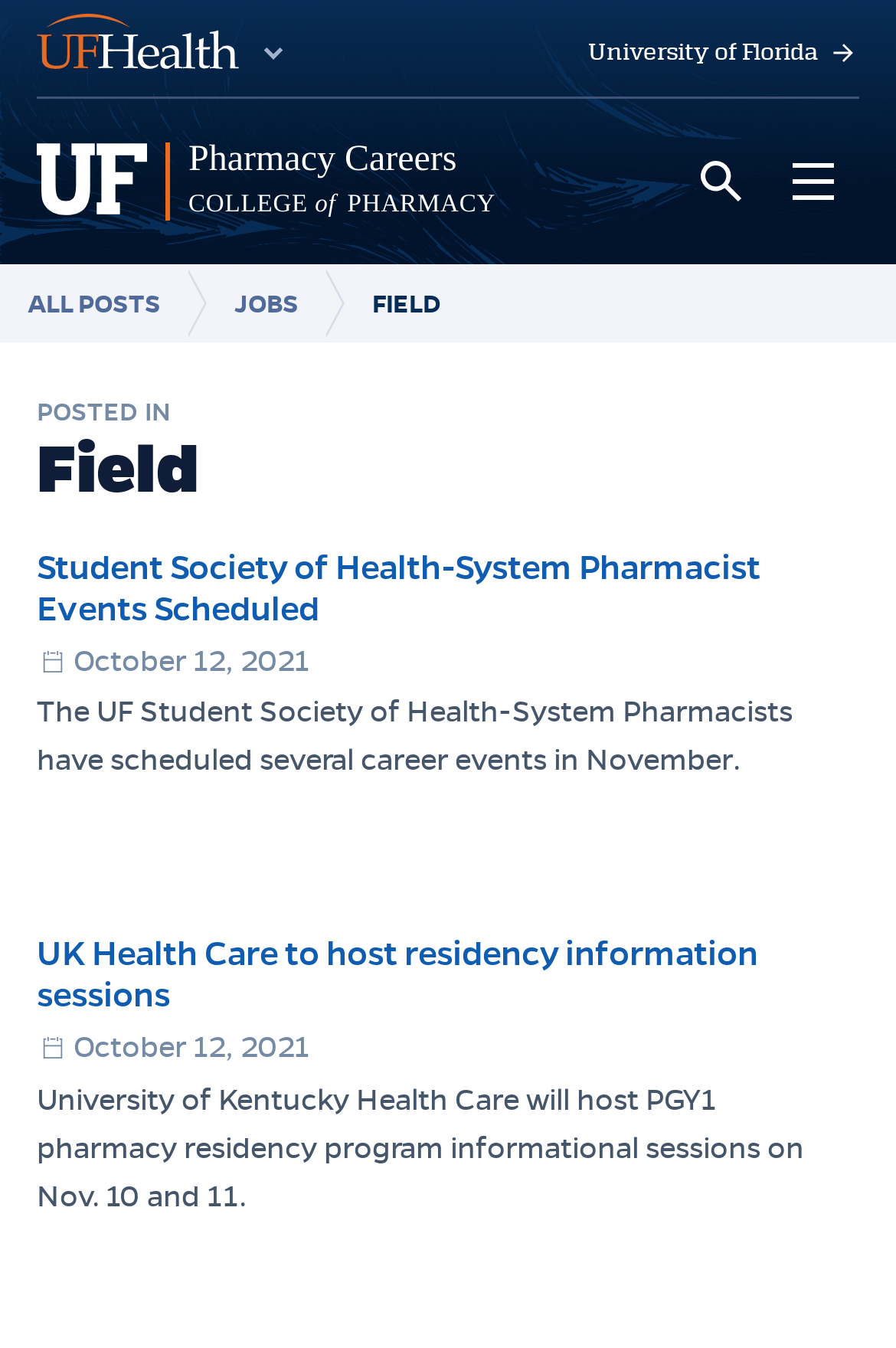From the details in the image, provide a thorough response to the question: What is the name of the college mentioned?

I found the answer by looking at the breadcrumb navigation section, where it says 'College of Pharmacy'.